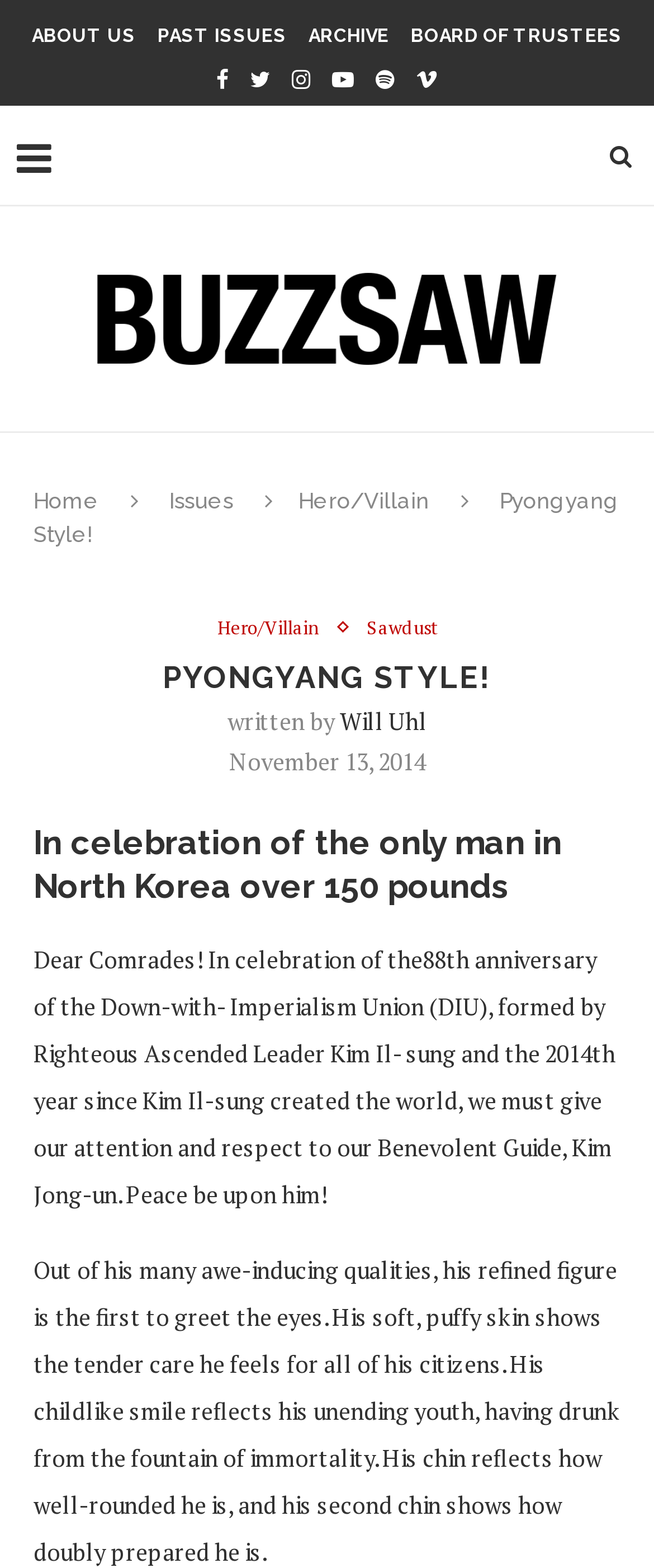Deliver a detailed narrative of the webpage's visual and textual elements.

The webpage is titled "Pyongyang Style! – Buzzsaw Magazine" and has a navigation menu at the top with links to "ABOUT US", "PAST ISSUES", "ARCHIVE", and "BOARD OF TRUSTEES". Below the navigation menu, there are several social media links represented by icons. 

The main content of the webpage is divided into two sections. On the left side, there is a table of contents with links to "Home", "Issues", and "Hero/Villain". On the right side, there is a heading "Pyongyang Style!" followed by a subheading "In celebration of the only man in North Korea over 150 pounds". Below the subheading, there is a paragraph of text that describes the celebration of the 88th anniversary of the Down-with-Imperialism Union (DIU) formed by Kim Il-sung. 

Further down, there is a passage of text that describes Kim Jong-un's physical appearance, praising his refined figure, soft skin, childlike smile, and well-rounded chin. The text is written in a satirical tone, exaggerating the leader's qualities. The webpage also features an image of the Buzzsaw Magazine logo at the top.